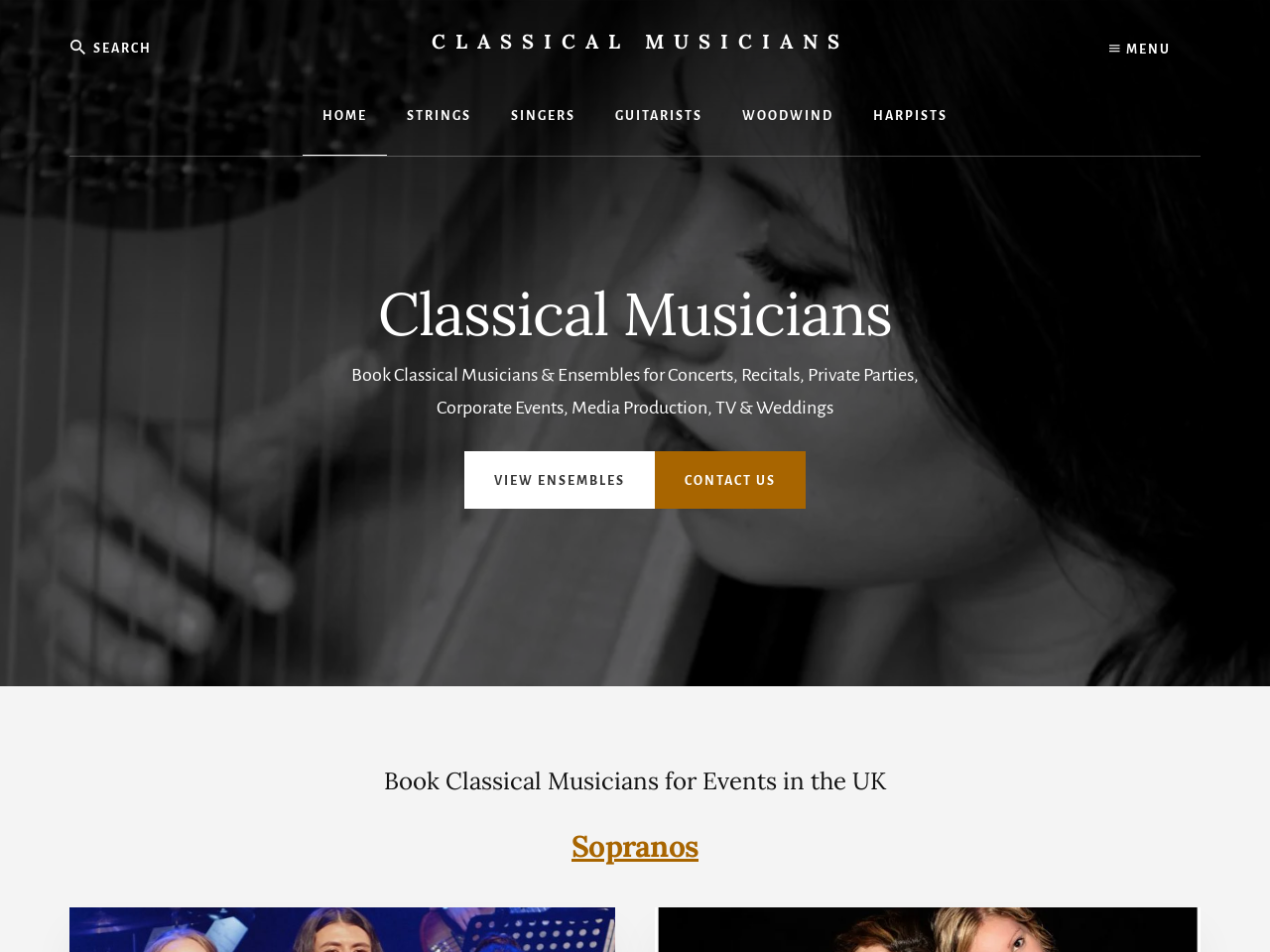Determine the bounding box coordinates of the element's region needed to click to follow the instruction: "View ensembles". Provide these coordinates as four float numbers between 0 and 1, formatted as [left, top, right, bottom].

[0.366, 0.474, 0.516, 0.534]